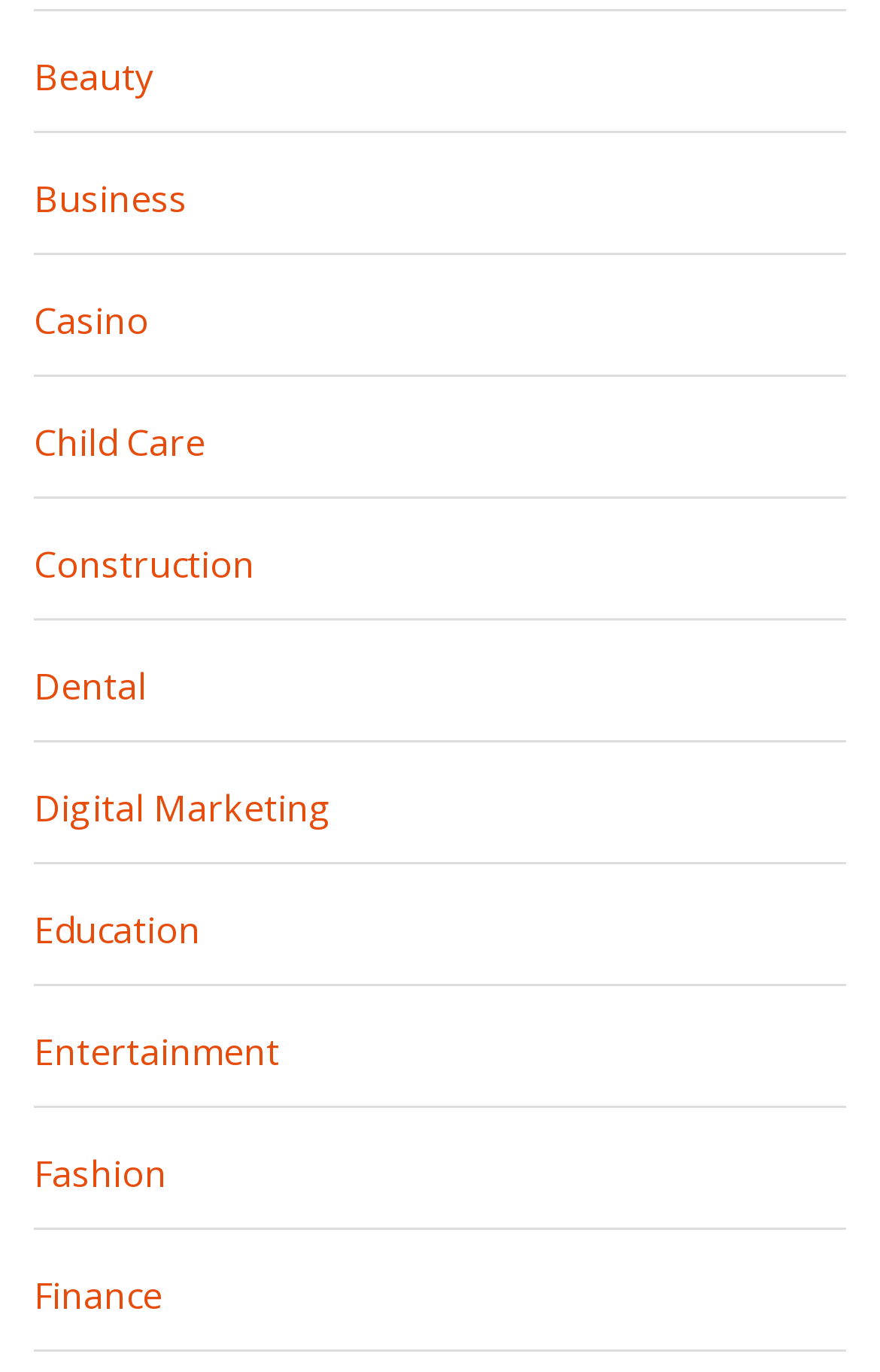How many categories are listed?
Give a one-word or short-phrase answer derived from the screenshot.

9